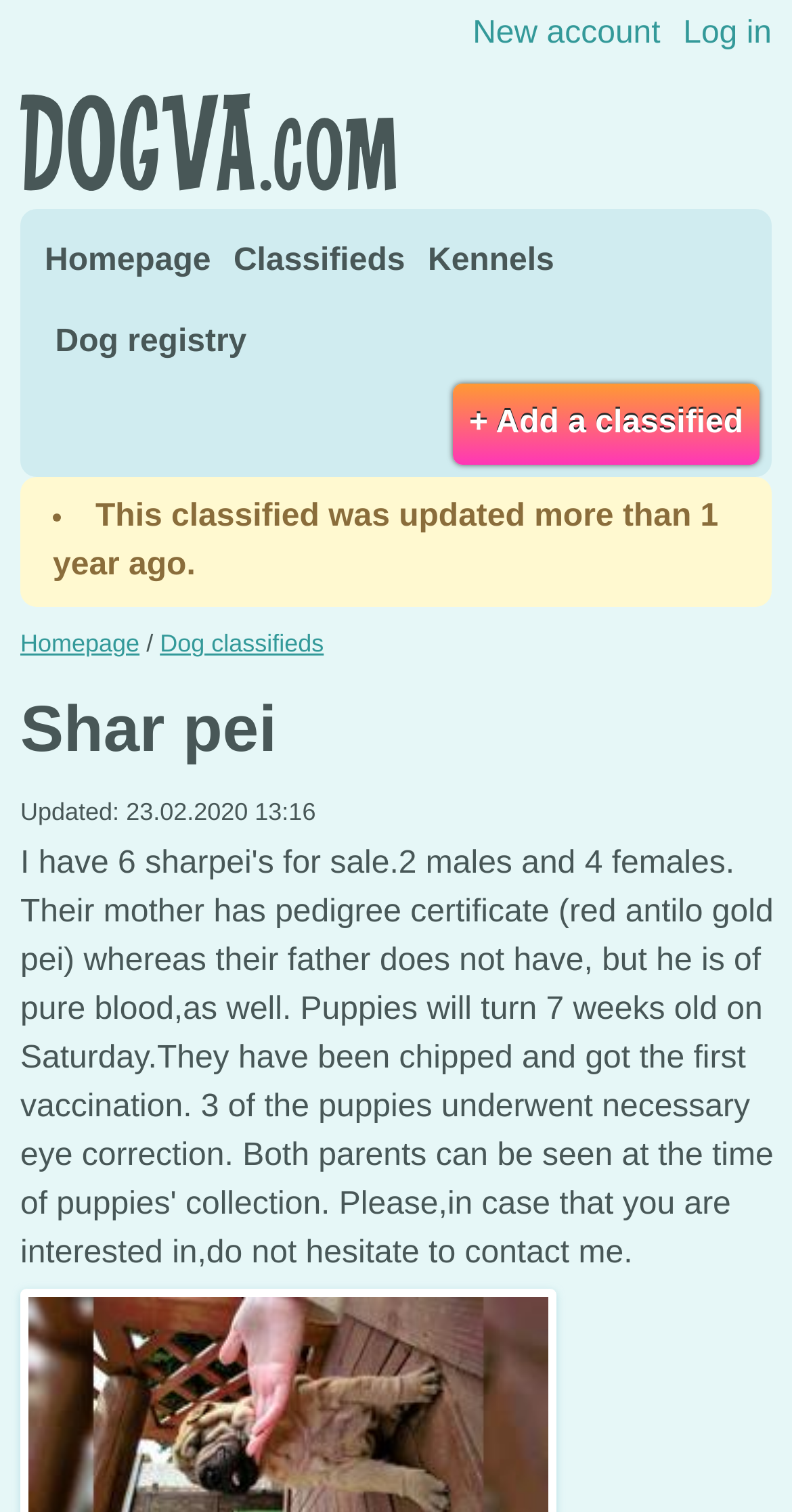Find the bounding box coordinates of the element I should click to carry out the following instruction: "log in".

[0.863, 0.011, 0.974, 0.034]